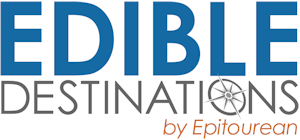What is the theme of Edible Destinations?
Based on the visual details in the image, please answer the question thoroughly.

The logo presents the name 'Edible Destinations' prominently, emphasizing the theme of travel and exploration in the world of cuisine, which is further clarified as culinary vacations and food-focused tours.